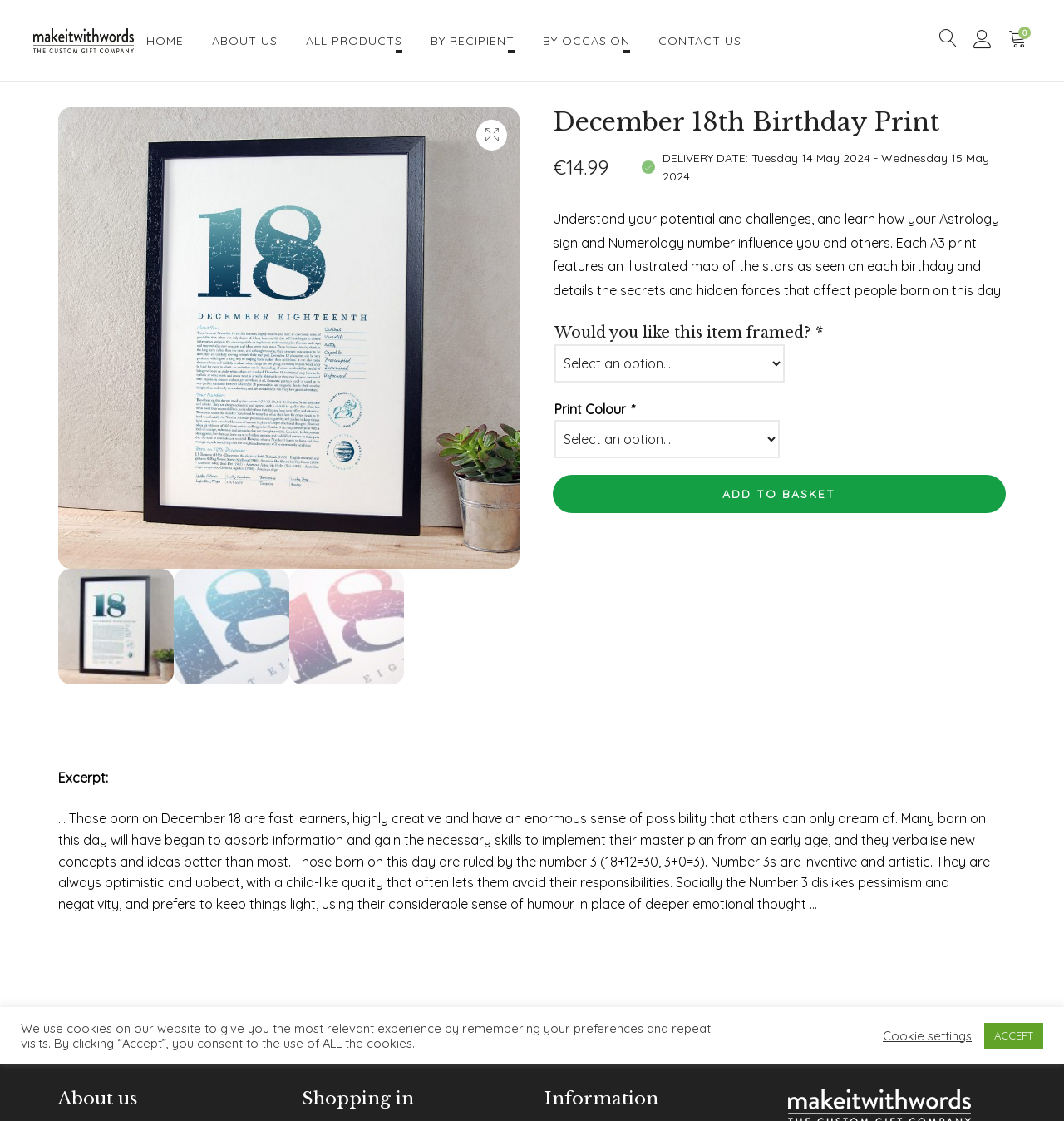Can you specify the bounding box coordinates of the area that needs to be clicked to fulfill the following instruction: "Click to enlarge the birthday print"?

[0.448, 0.107, 0.477, 0.134]